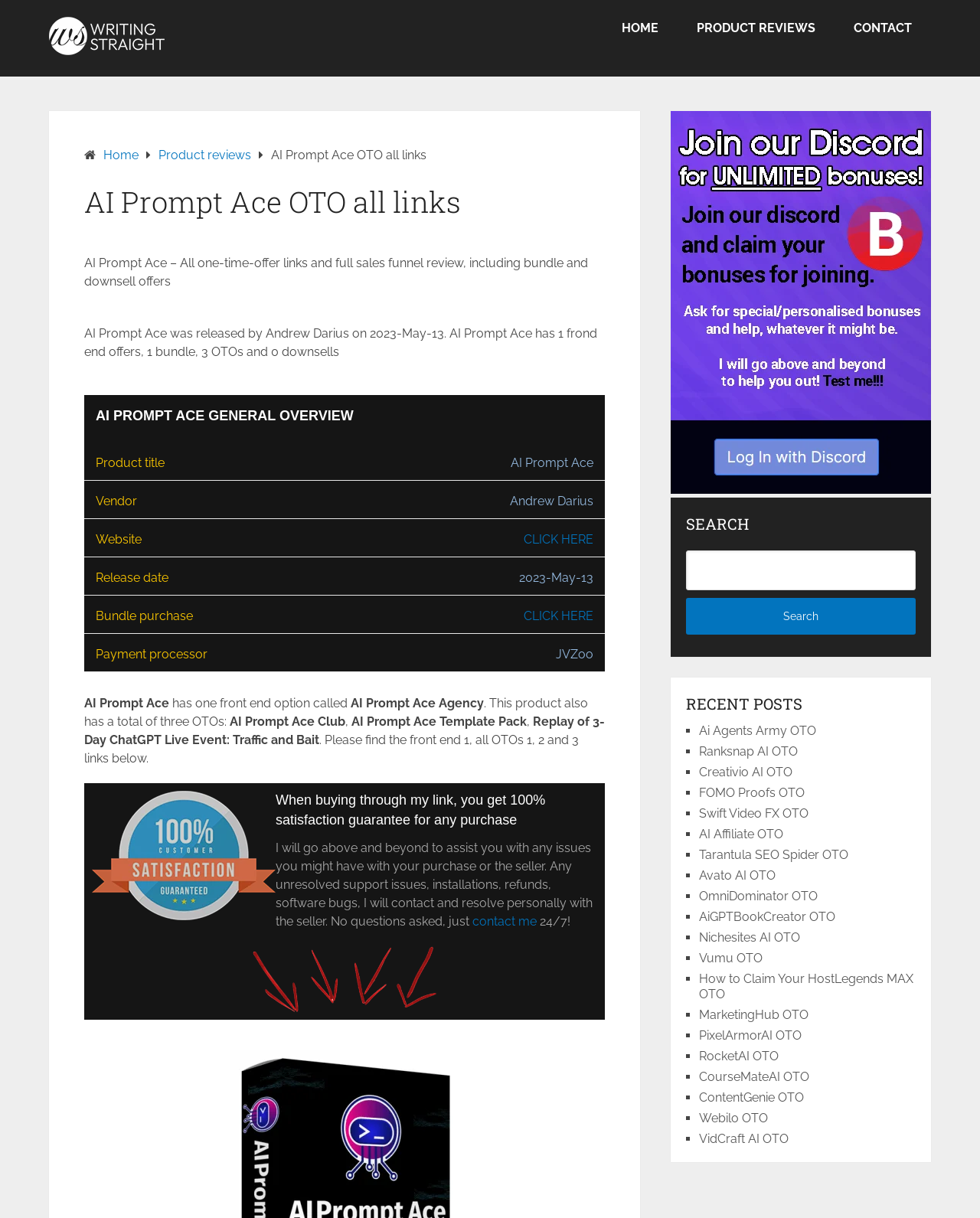Identify the bounding box for the described UI element: "AiGPTBookCreator OTO".

[0.713, 0.747, 0.852, 0.758]